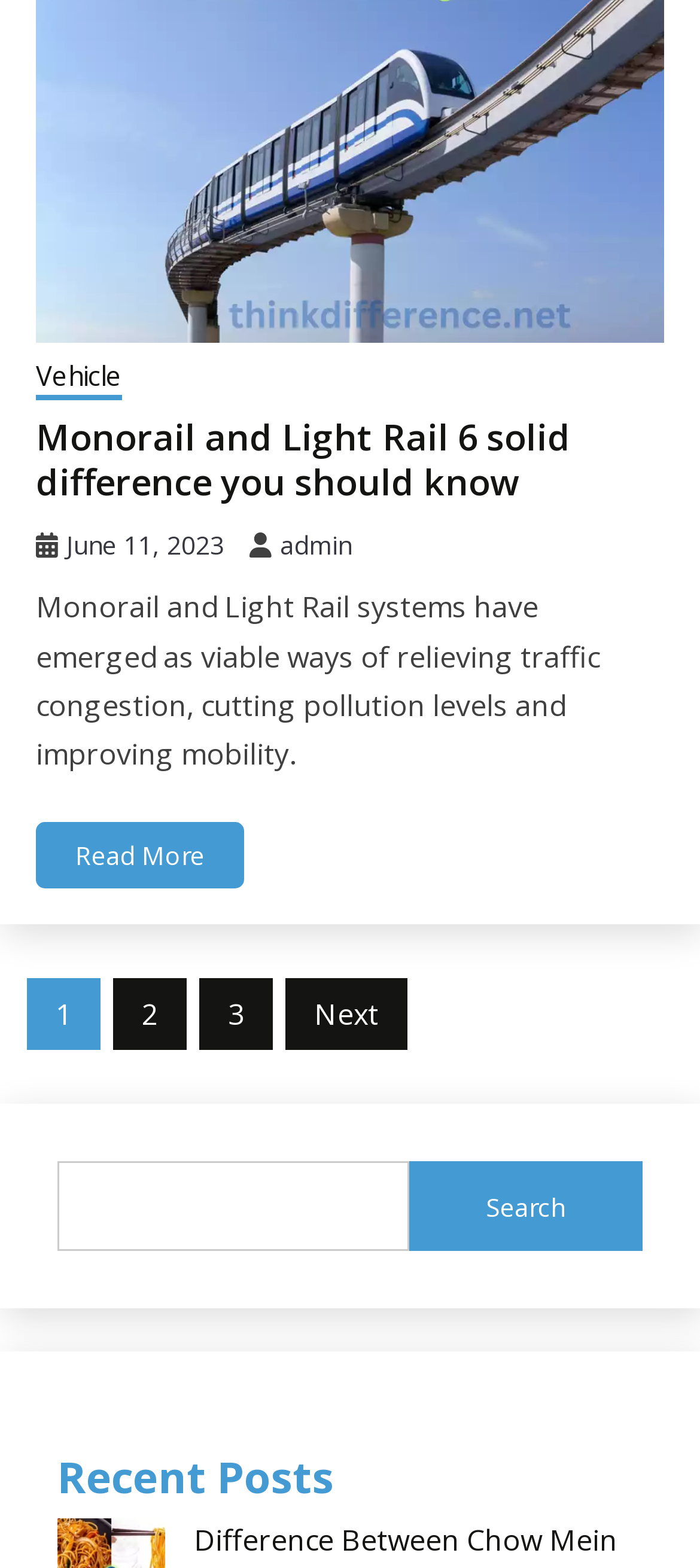Find the bounding box coordinates of the clickable region needed to perform the following instruction: "Read the article about 'Monorail and Light Rail 6 solid difference you should know'". The coordinates should be provided as four float numbers between 0 and 1, i.e., [left, top, right, bottom].

[0.051, 0.264, 0.815, 0.323]